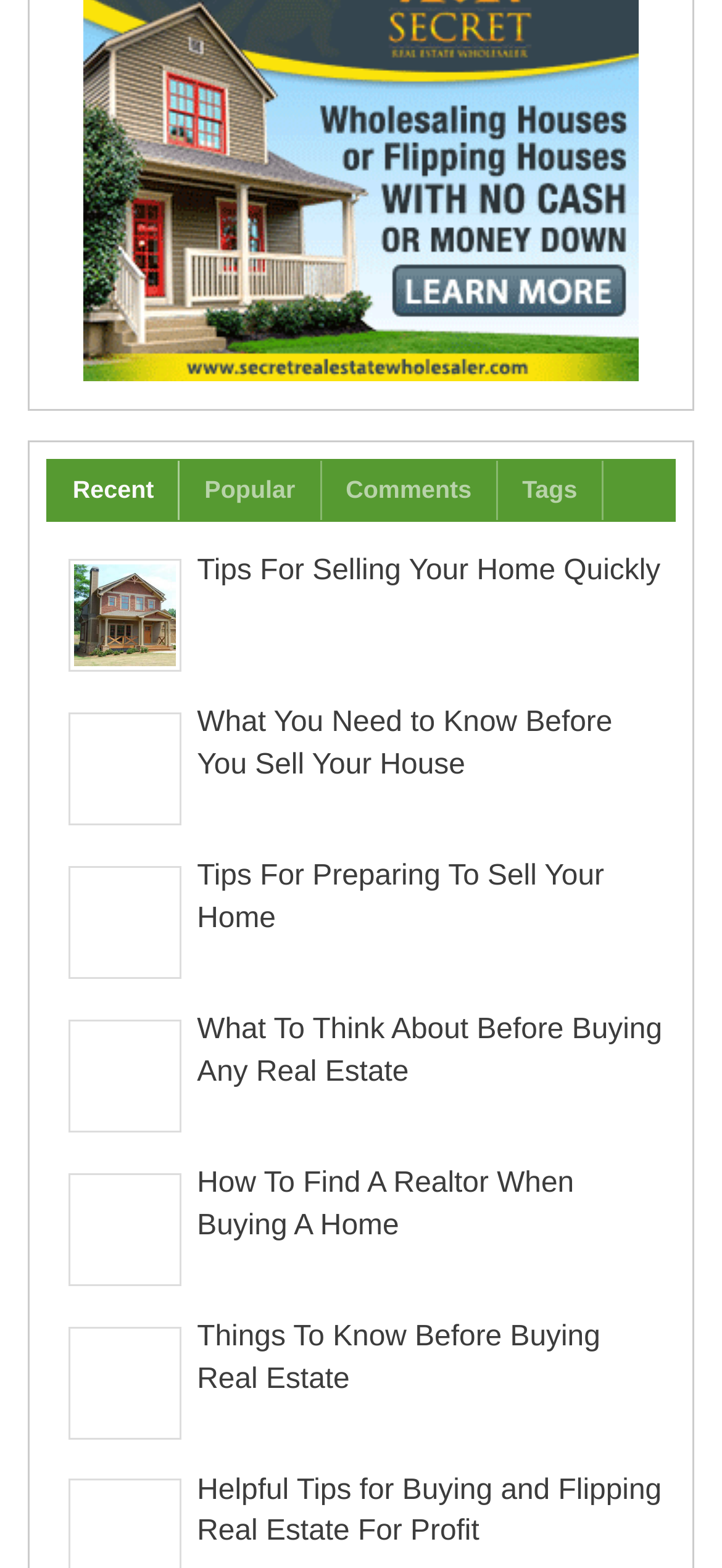Provide the bounding box for the UI element matching this description: "Recent".

[0.067, 0.293, 0.249, 0.332]